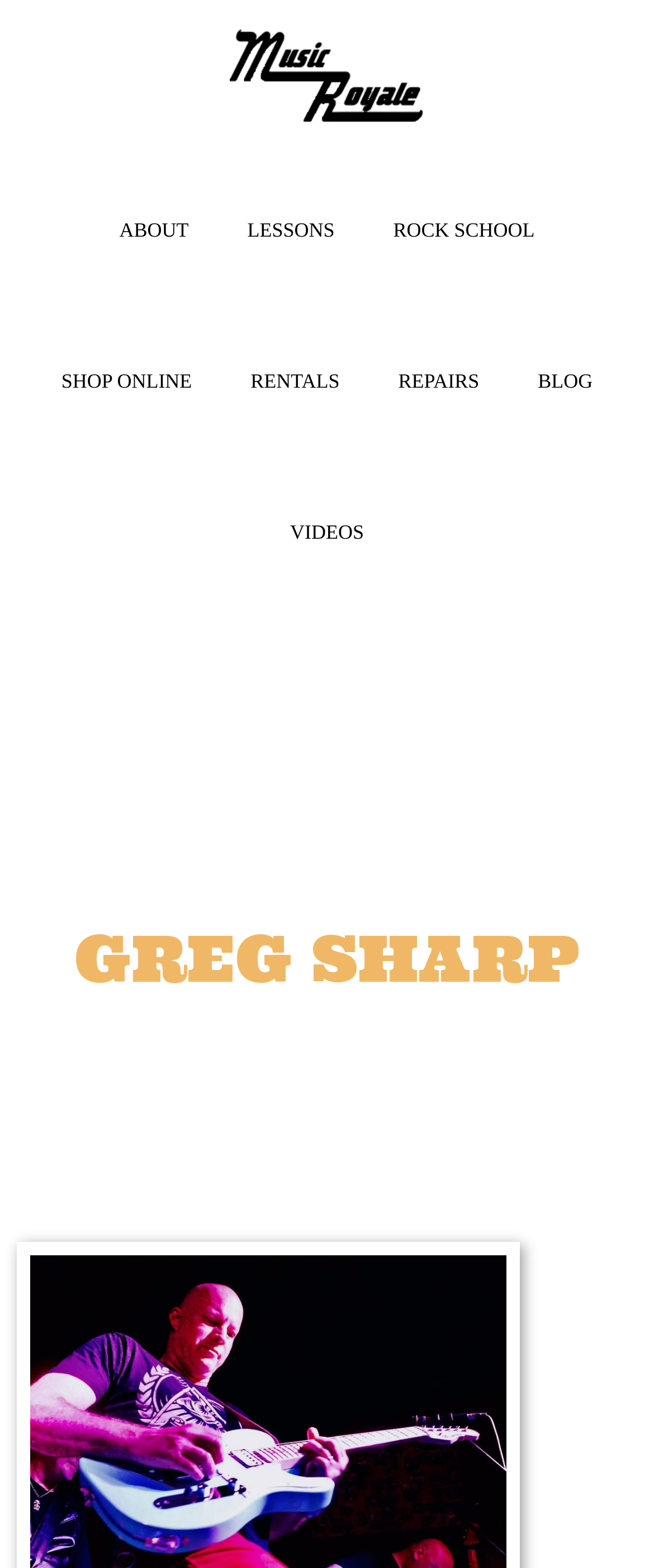Specify the bounding box coordinates of the area to click in order to execute this command: 'Check the address of Hughenden Sports Club'. The coordinates should consist of four float numbers ranging from 0 to 1, and should be formatted as [left, top, right, bottom].

None